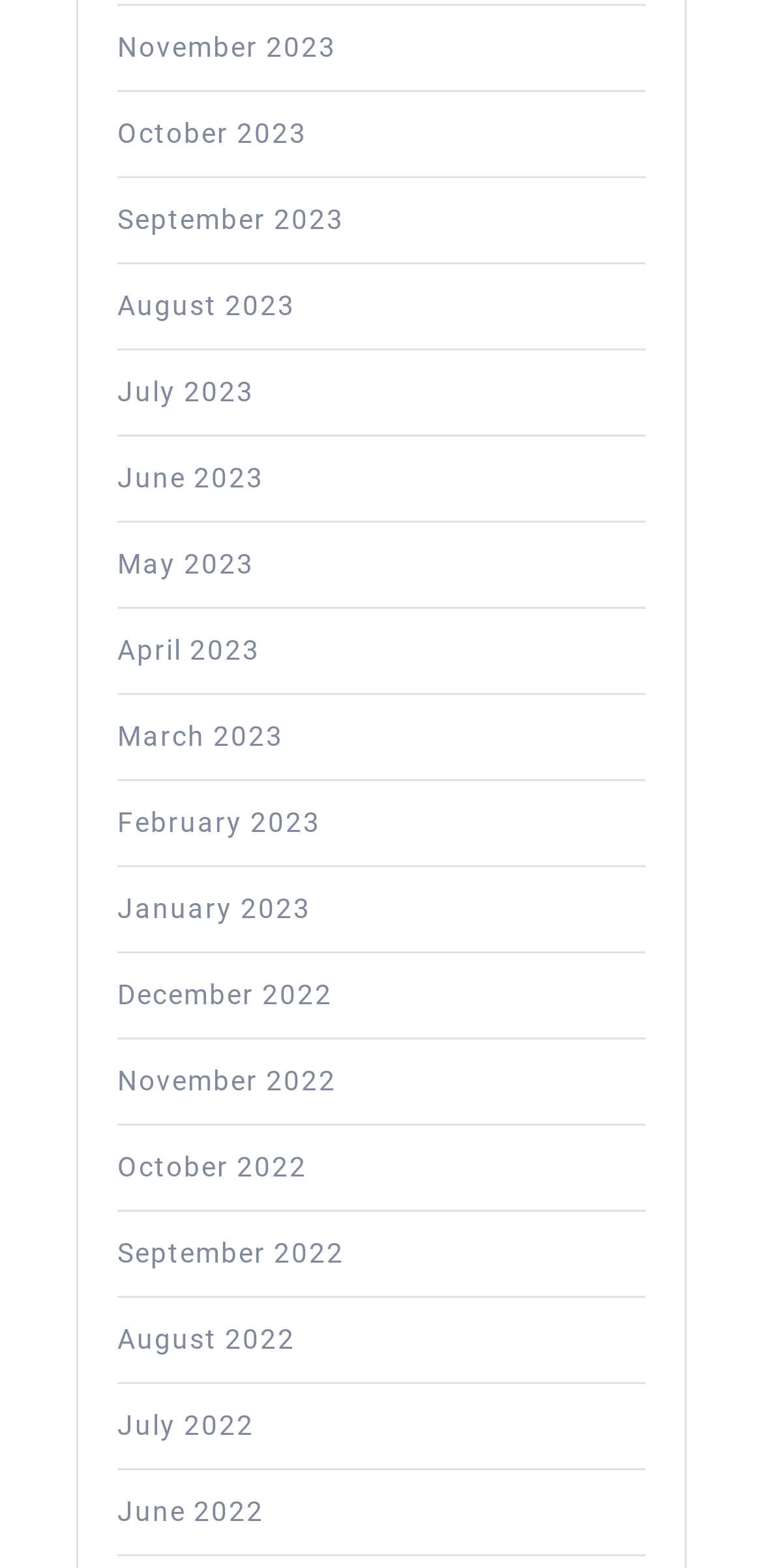Determine the bounding box coordinates of the element's region needed to click to follow the instruction: "View January 2023". Provide these coordinates as four float numbers between 0 and 1, formatted as [left, top, right, bottom].

[0.154, 0.569, 0.408, 0.589]